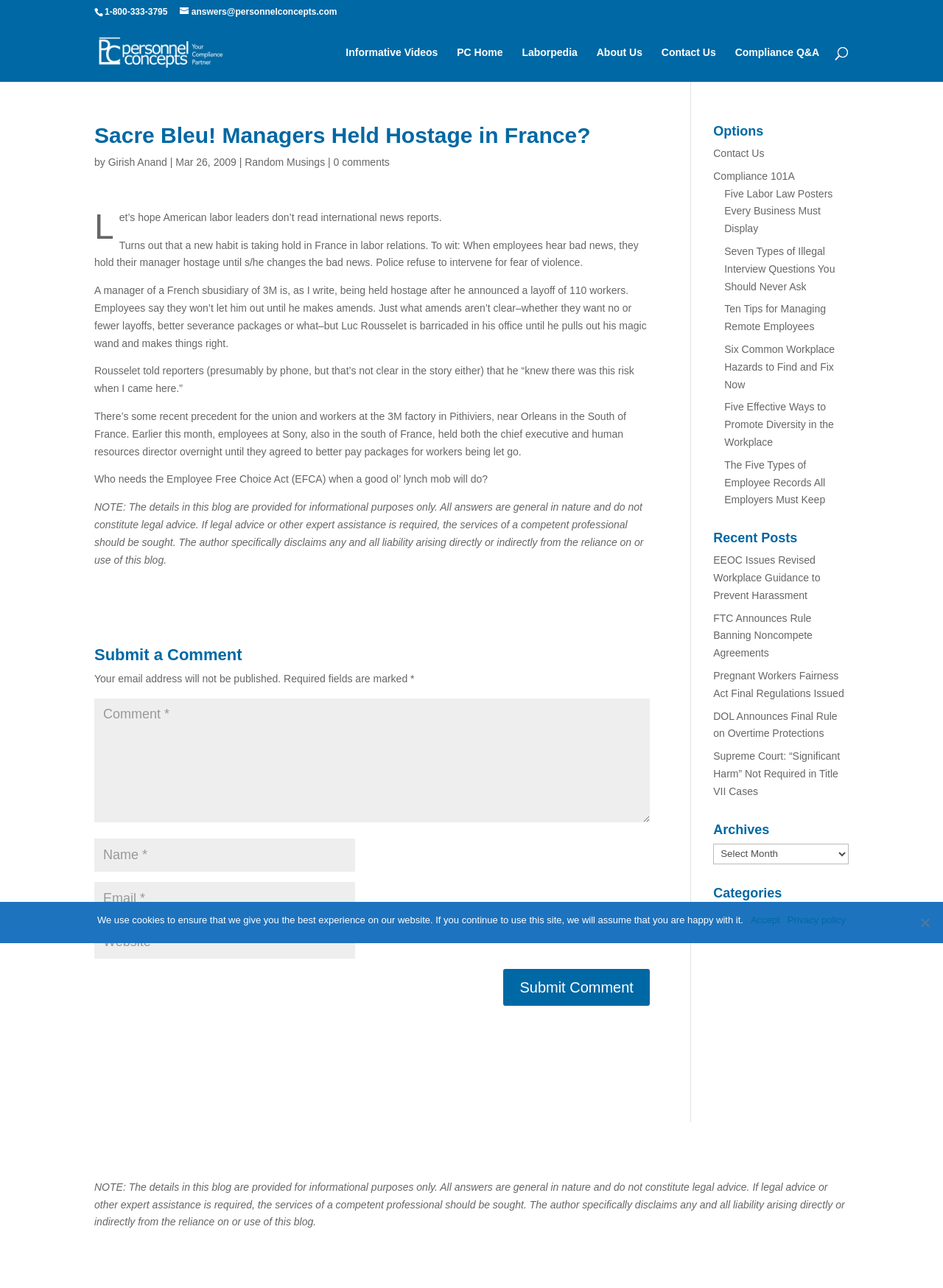How many links are there in the 'Options' section?
From the image, respond using a single word or phrase.

6